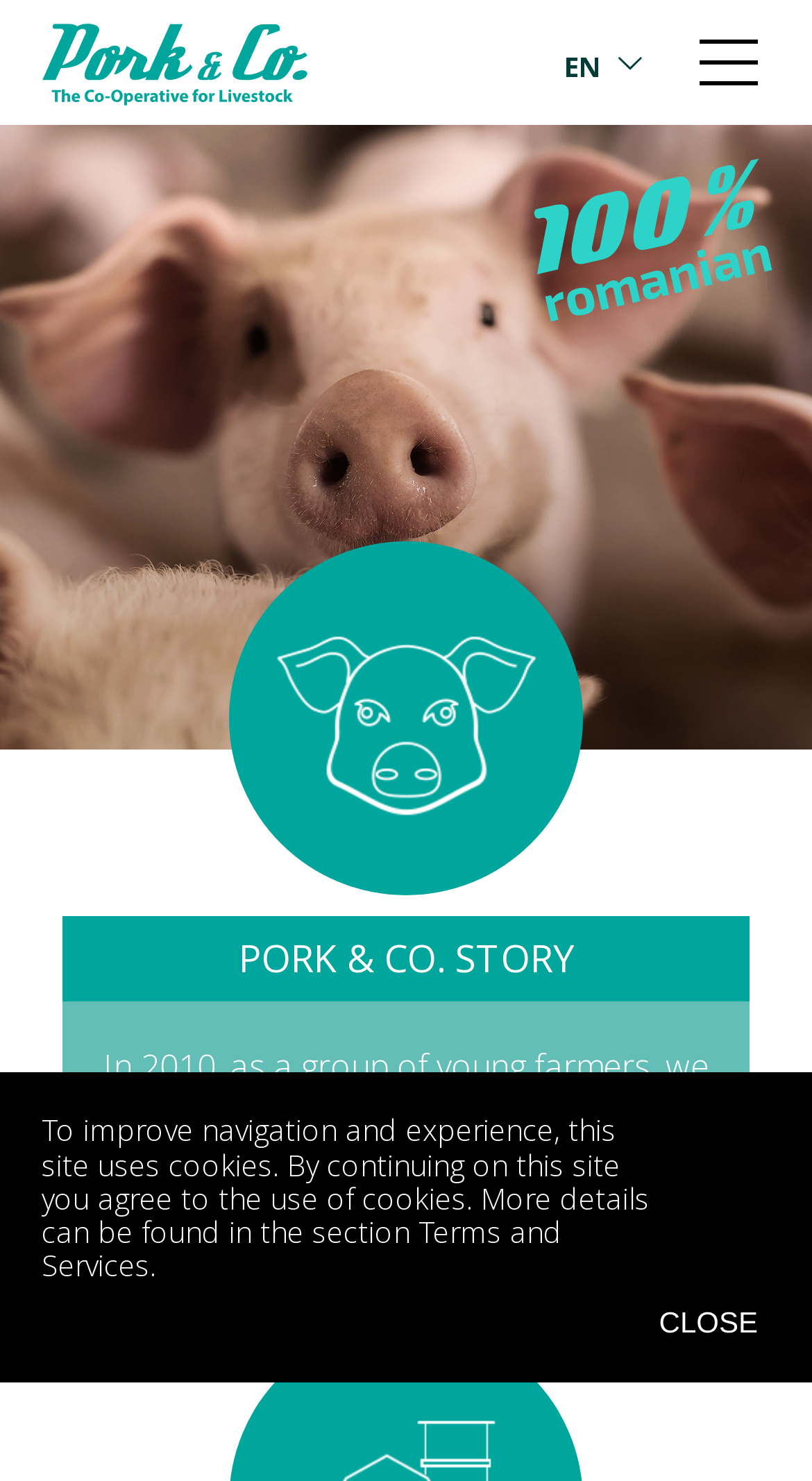Give a short answer using one word or phrase for the question:
What is the button at the bottom right corner of the page for?

To close the cookie notification